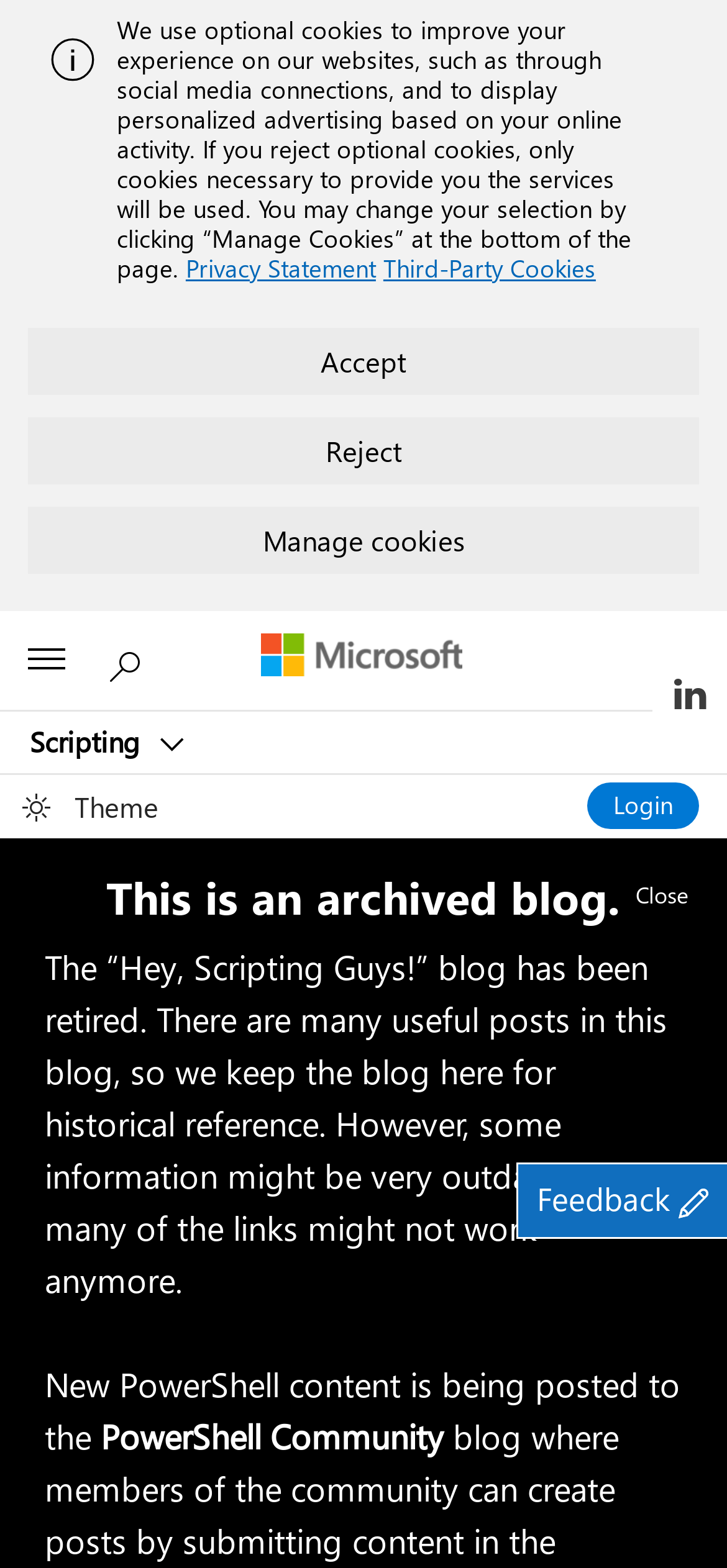Identify the bounding box coordinates of the element that should be clicked to fulfill this task: "Click the Share on Facebook link". The coordinates should be provided as four float numbers between 0 and 1, i.e., [left, top, right, bottom].

[0.898, 0.288, 1.0, 0.35]